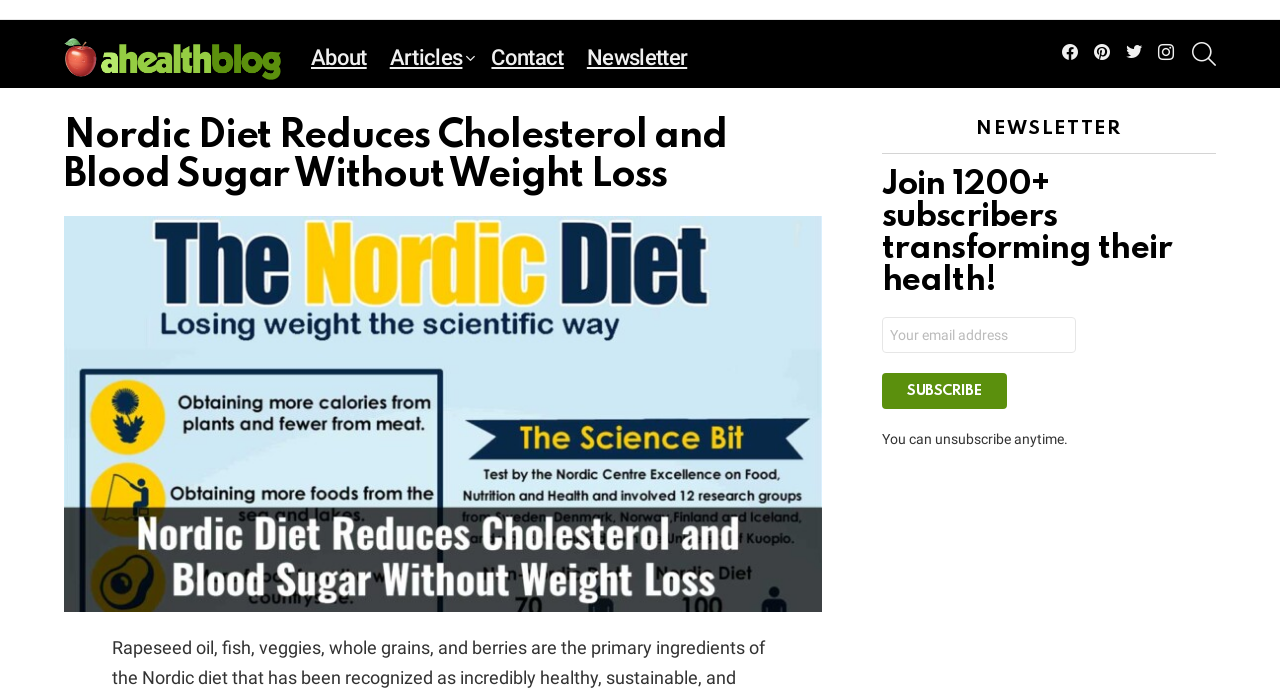How many social media links are there?
Give a thorough and detailed response to the question.

There are four social media links at the top-right corner of the webpage, which are Facebook, Pinterest, Twitter, and Instagram.